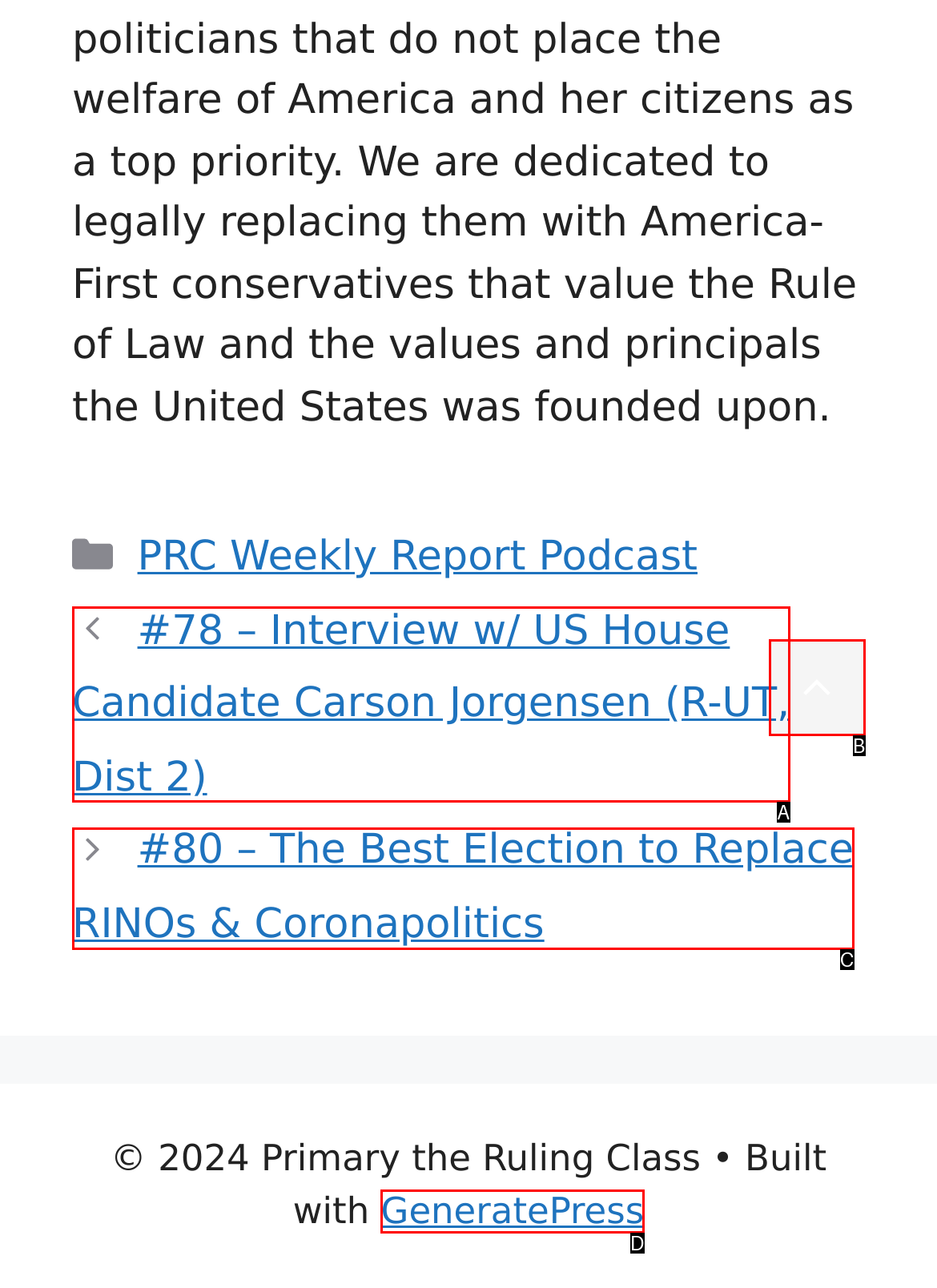Find the UI element described as: GeneratePress
Reply with the letter of the appropriate option.

D